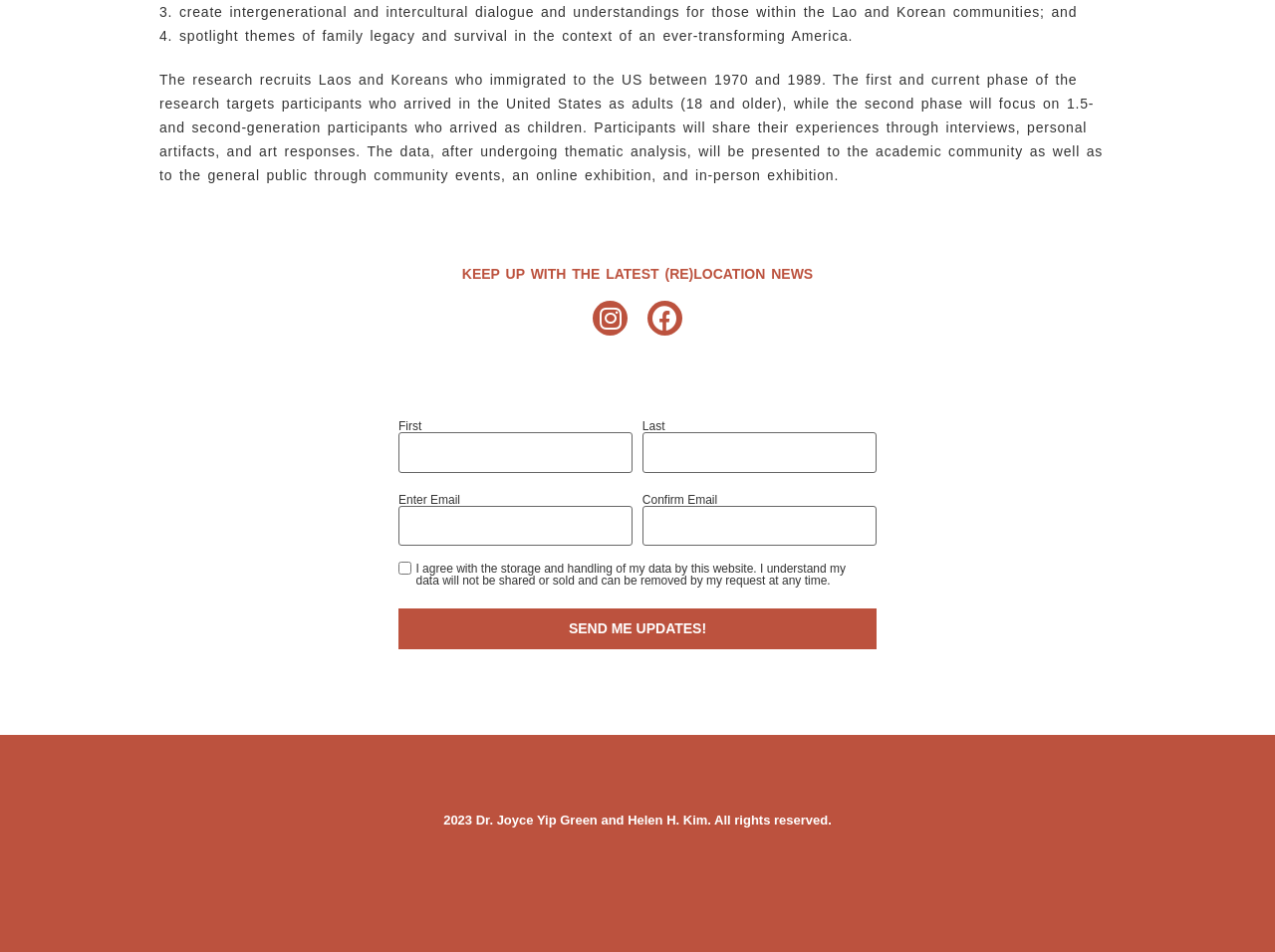Please answer the following question using a single word or phrase: 
What is required to submit the form?

First, Last, Email, Agreement